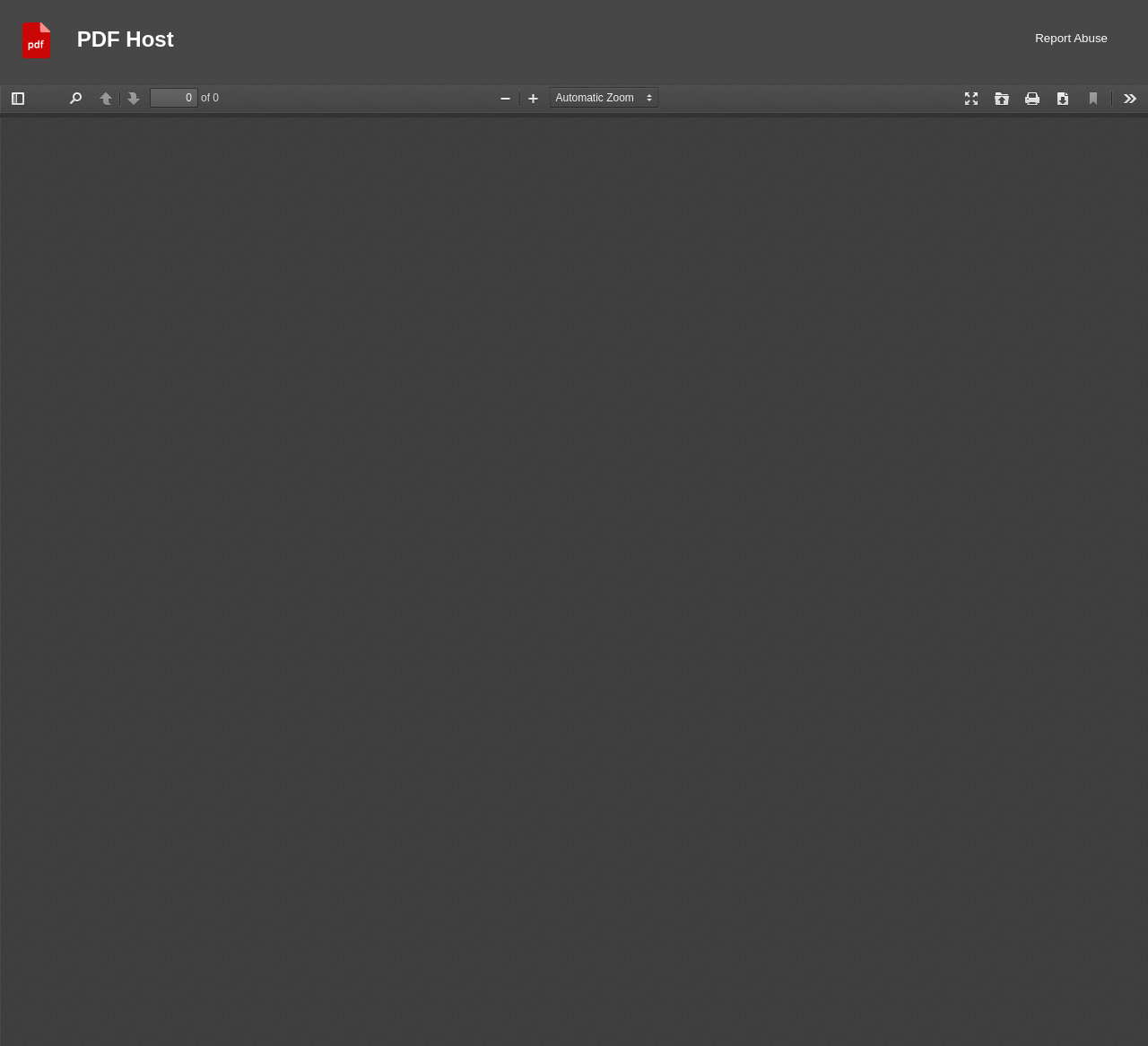Is the 'Previous' button enabled?
Please provide a full and detailed response to the question.

The 'Previous' button is not enabled, as indicated by its 'disabled: True' property. This button is located at the top of the webpage, as indicated by its bounding box coordinates [0.08, 0.083, 0.105, 0.105].